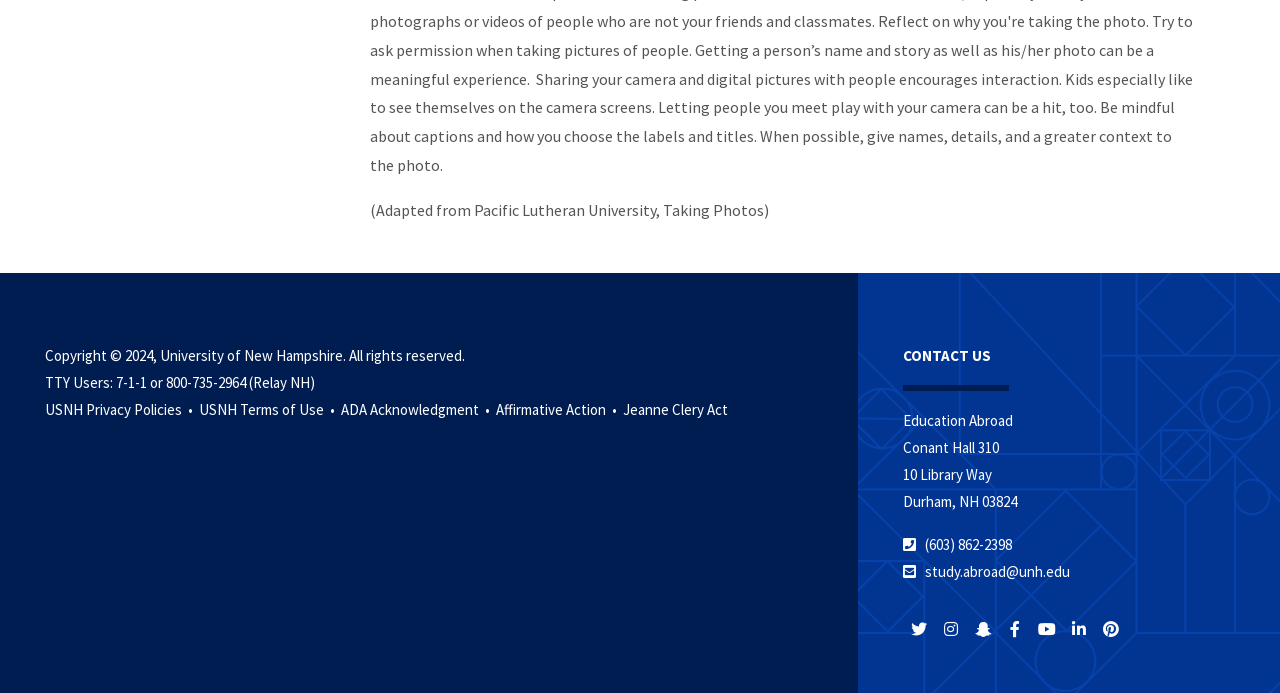Use the information in the screenshot to answer the question comprehensively: What is the address of Conant Hall?

The address of Conant Hall can be found in the 'CONTACT US' section, where it lists the address as '10 Library Way, Durham, NH 03824'.